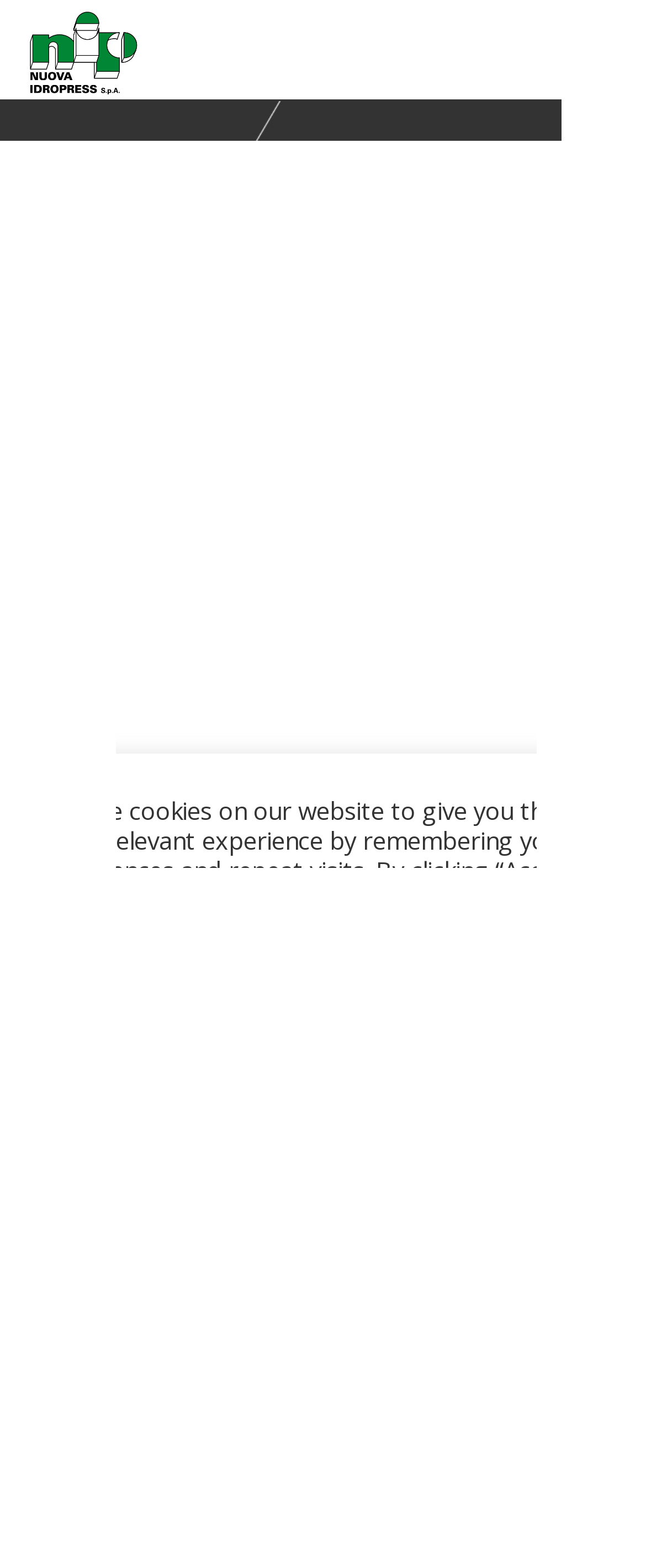Please provide a comprehensive answer to the question below using the information from the image: Are there any customization options?

The webpage mentions 'High Customization to adapt to Customer Requirements', which implies that there are customization options available for the Automated Cutting Lines to meet specific customer needs.